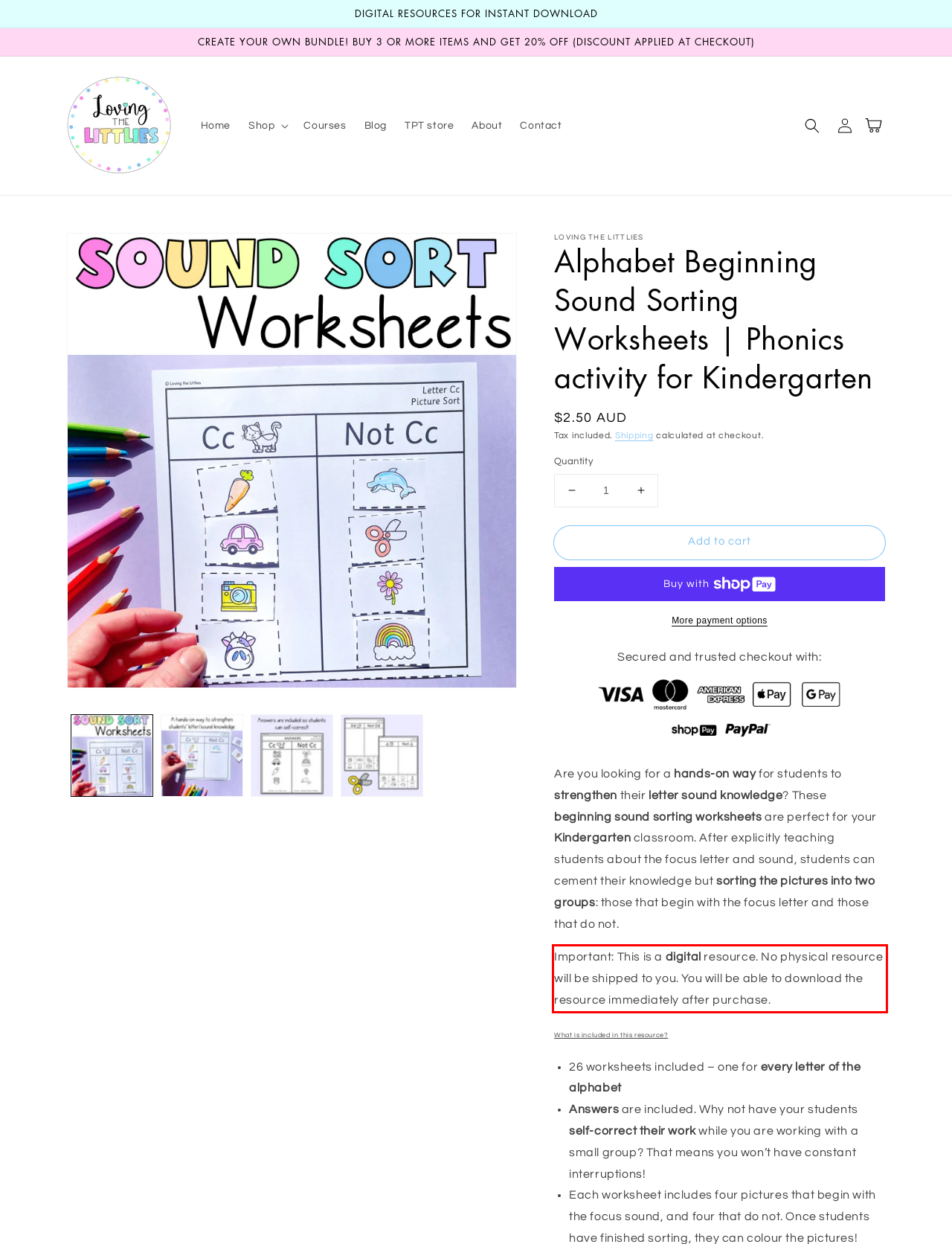You are given a screenshot with a red rectangle. Identify and extract the text within this red bounding box using OCR.

Important: This is a digital resource. No physical resource will be shipped to you. You will be able to download the resource immediately after purchase.